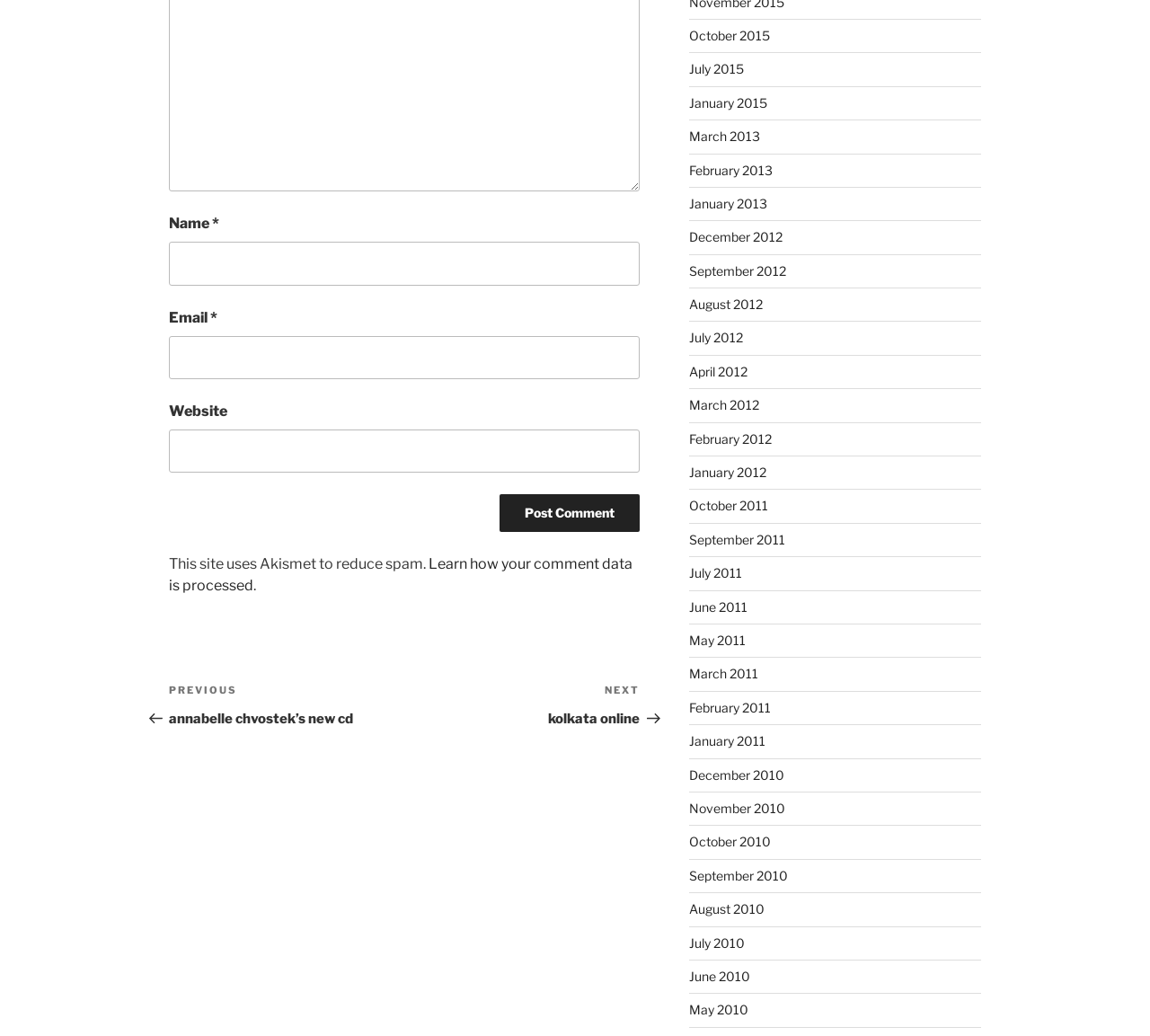Answer the question below with a single word or a brief phrase: 
What is the purpose of the links at the bottom of the page?

Post navigation